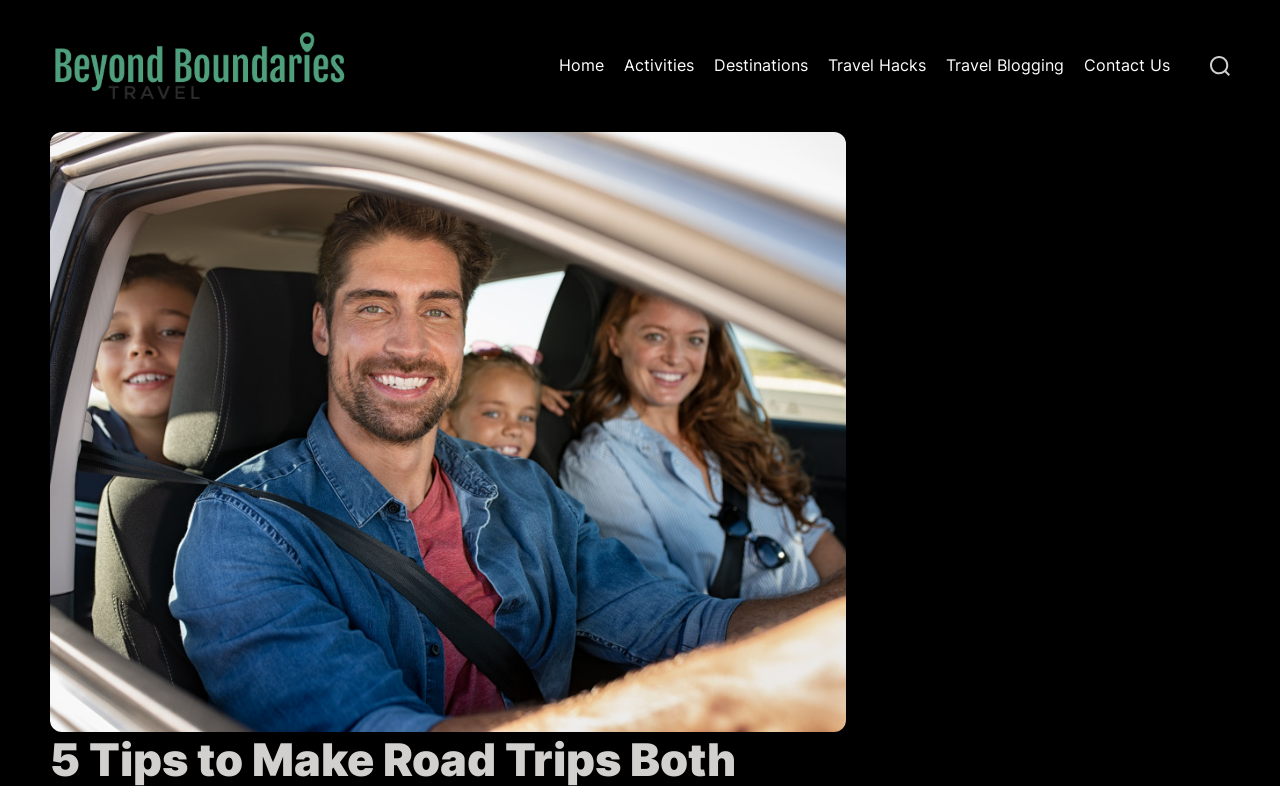How many navigation links are there?
Please provide a comprehensive answer based on the information in the image.

I counted the number of links under the 'Primary' navigation element, which are 'Home', 'Activities', 'Destinations', 'Travel Hacks', 'Travel Blogging', and 'Contact Us'. There are 7 links in total.